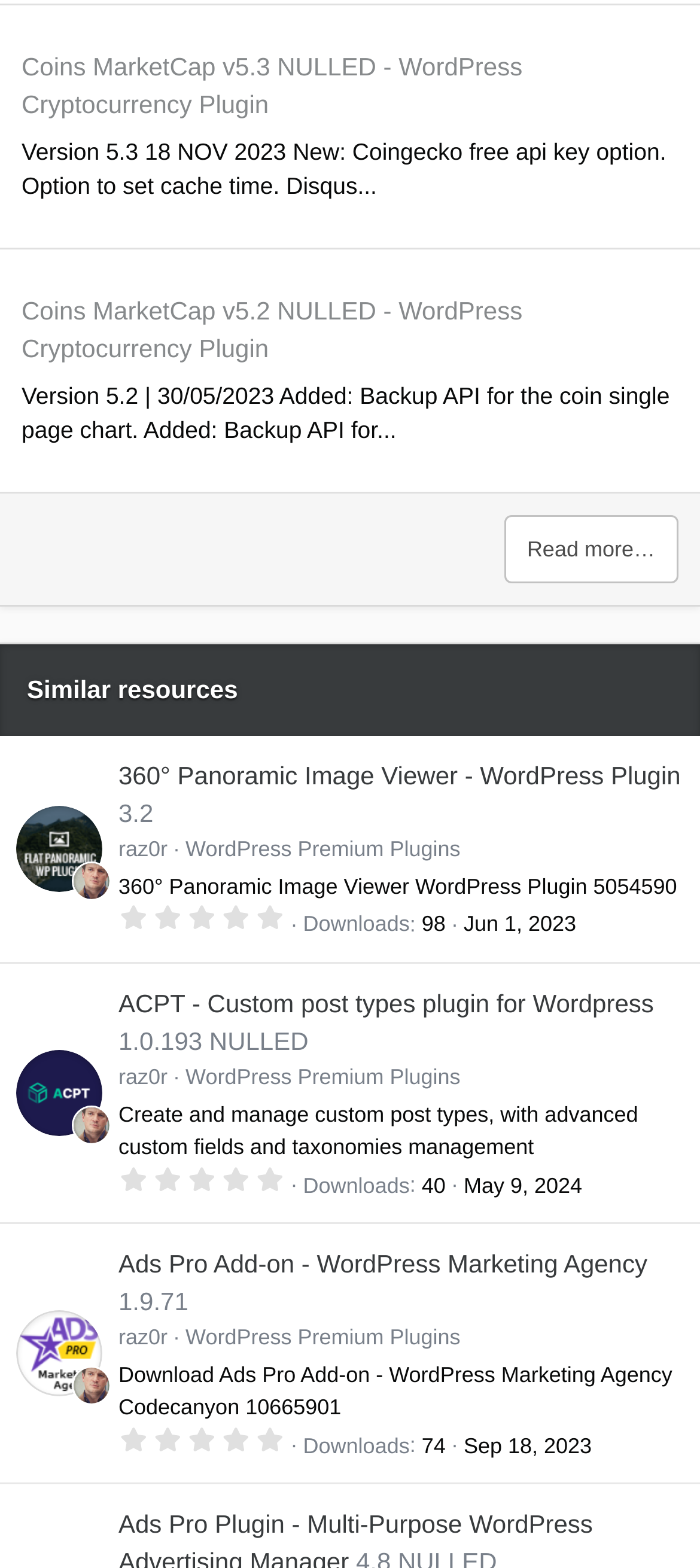How many downloads does 360° Panoramic Image Viewer have?
Based on the image, give a one-word or short phrase answer.

98